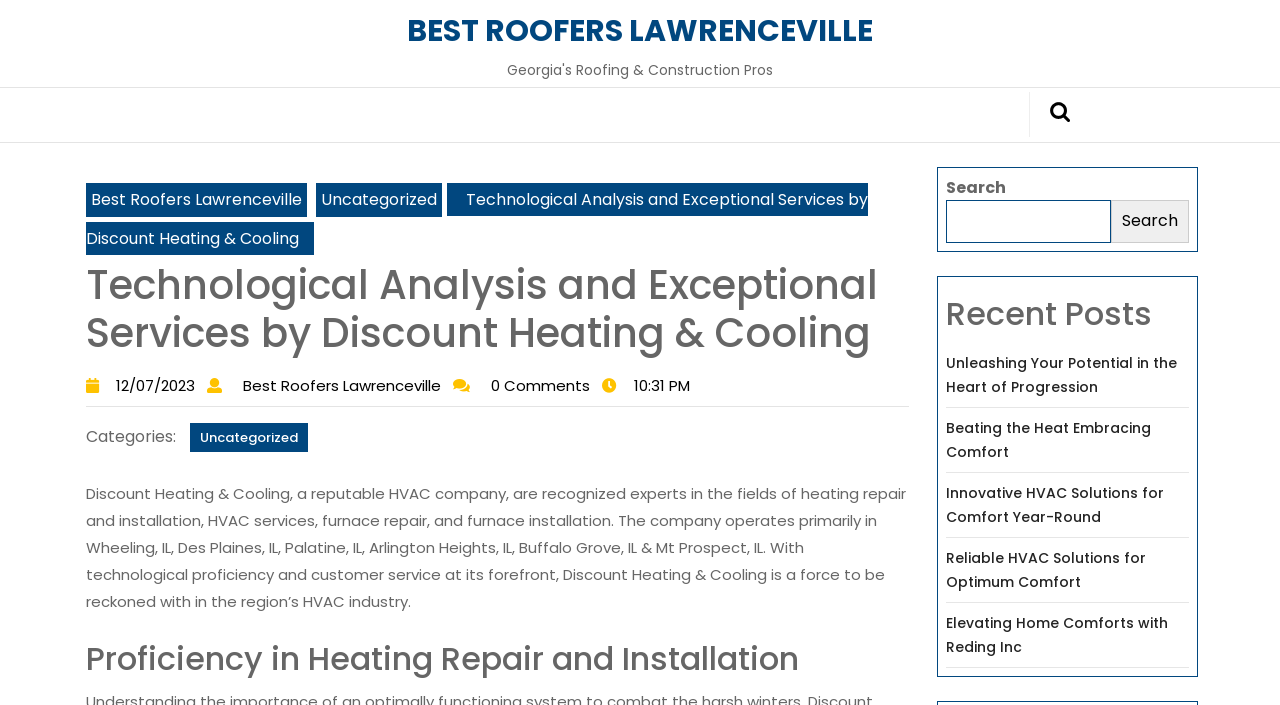Mark the bounding box of the element that matches the following description: "Best Roofers LawrencevilleBest Roofers Lawrenceville".

[0.184, 0.532, 0.351, 0.562]